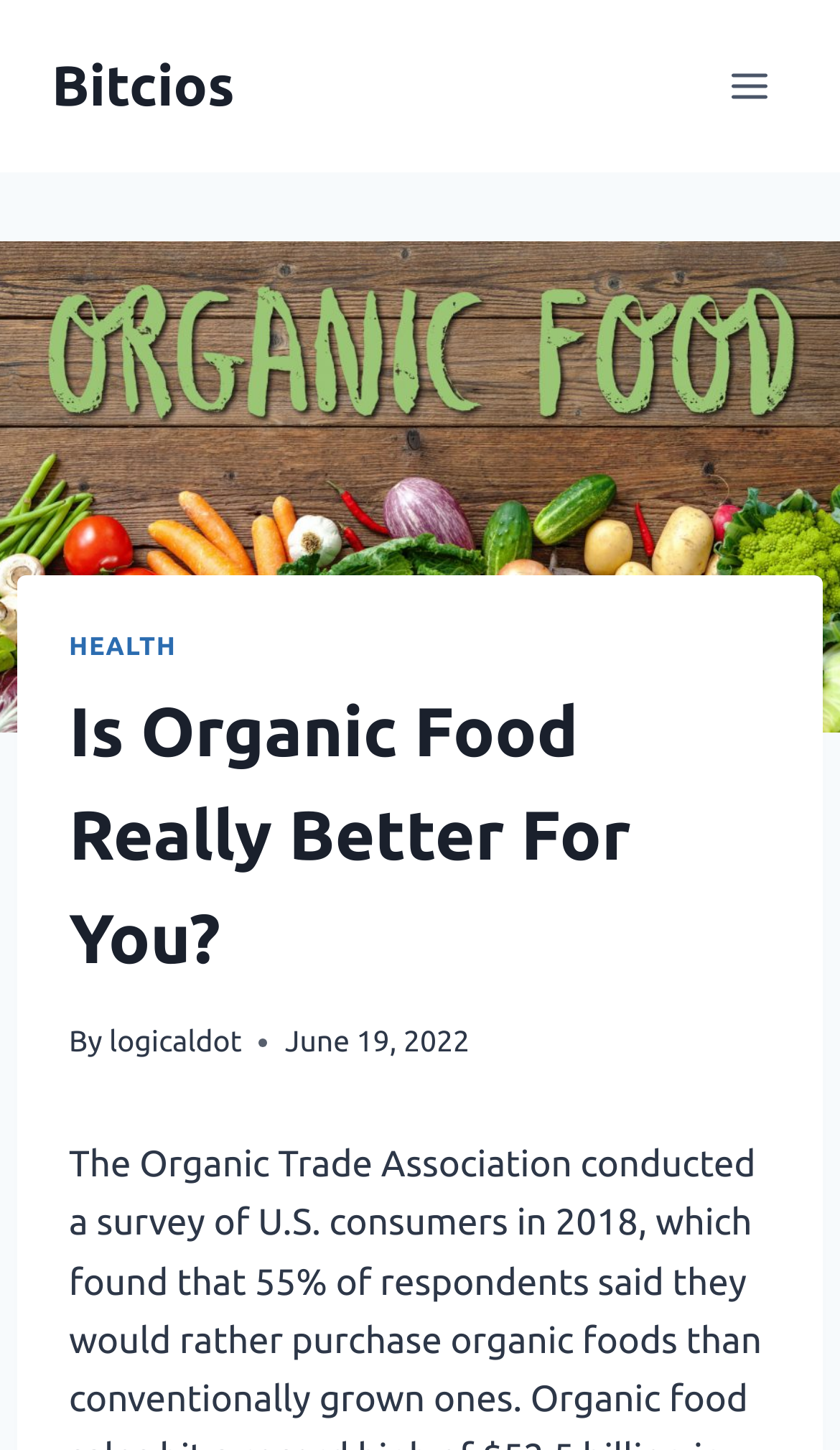Give a one-word or short phrase answer to the question: 
When was the article published?

June 19, 2022